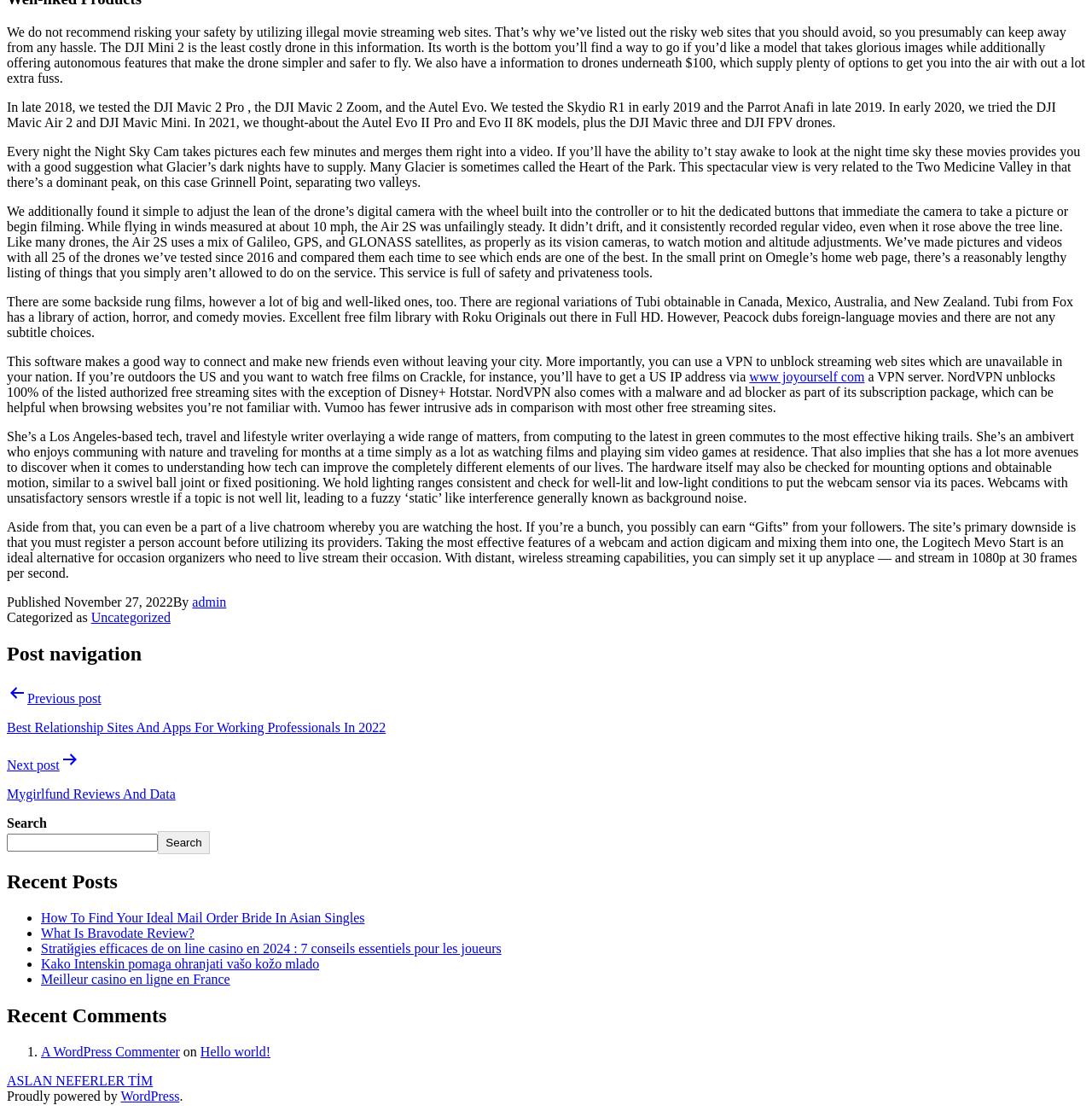With reference to the screenshot, provide a detailed response to the question below:
What is the author of the latest article?

I found the answer by looking at the footer section of the webpage, where it says 'Published November 27, 2022 By admin'. This indicates that the author of the latest article is 'admin'.